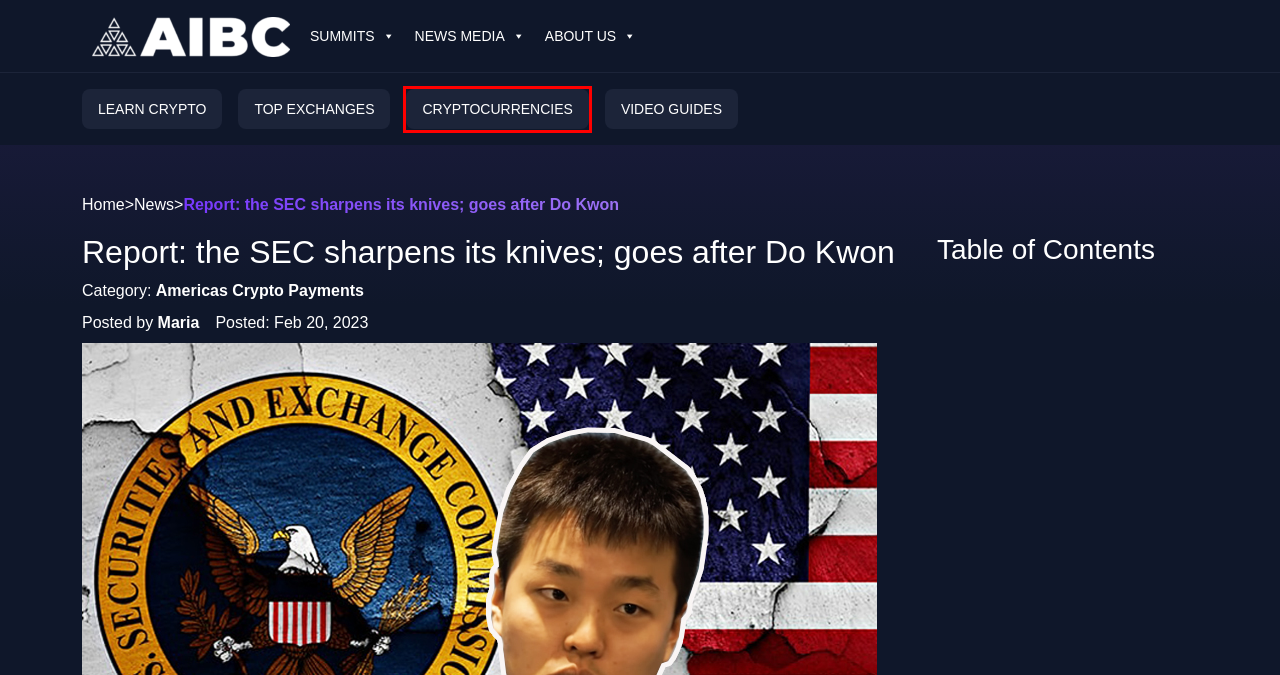You are given a screenshot of a webpage within which there is a red rectangle bounding box. Please choose the best webpage description that matches the new webpage after clicking the selected element in the bounding box. Here are the options:
A. Cryptocurrencies - The Most Popular Coins and Tokens
B. Latest News in the Americas: Stay Informed on Industry Updates
C. Learn Crypto: Your Hub for Crypto Learning, News, and Reviews
D. Best Crypto Exchanges of 2024 - AIBC World
E. Title: AIBC Payments News - Tech and Gaming Industry Updates
F. AIBC College - Learn Blockchain and Crypto Basics for Free
G. AIBC - World Leading AI and Blockchain Conference
H. Stay Informed: Latest Crypto News at AIBC World

A